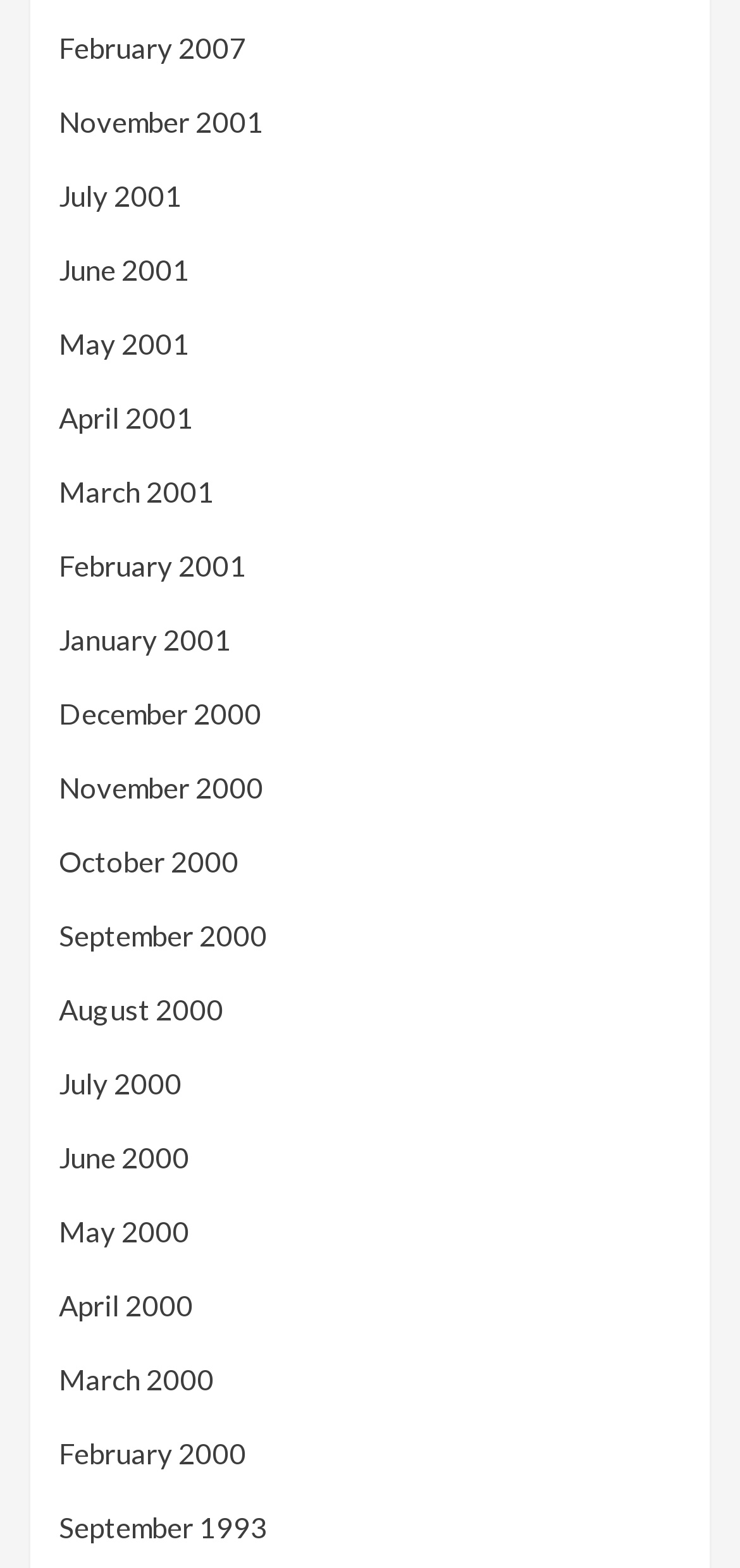Kindly determine the bounding box coordinates for the clickable area to achieve the given instruction: "browse July 2000".

[0.079, 0.68, 0.246, 0.702]